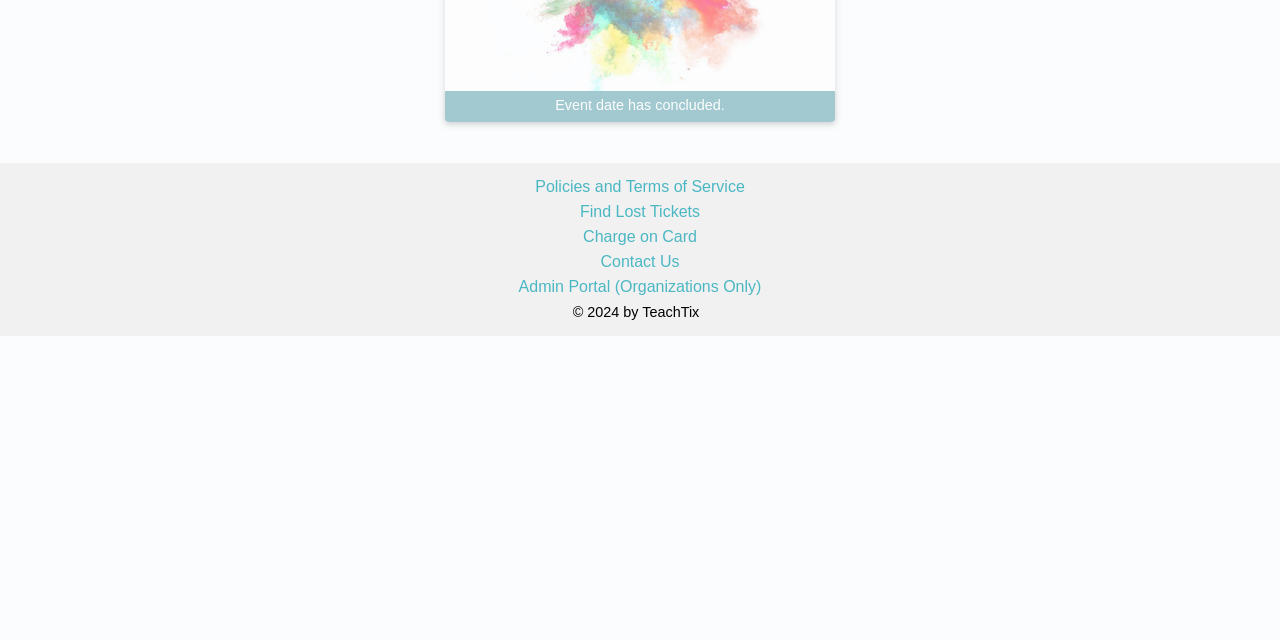Provide the bounding box coordinates of the HTML element this sentence describes: "GPR119 GPR_119". The bounding box coordinates consist of four float numbers between 0 and 1, i.e., [left, top, right, bottom].

None